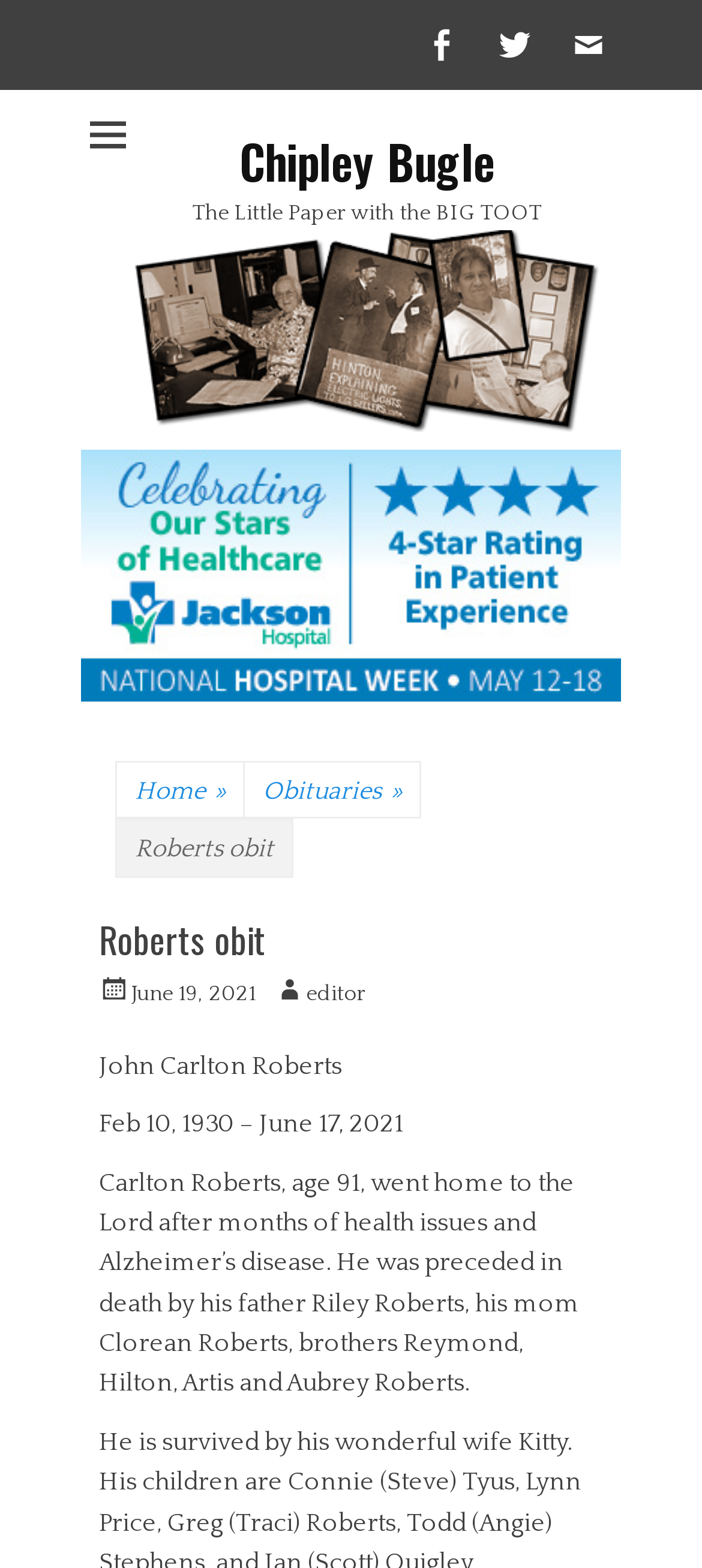What is the date of birth of John Carlton Roberts?
Refer to the image and provide a concise answer in one word or phrase.

Feb 10, 1930